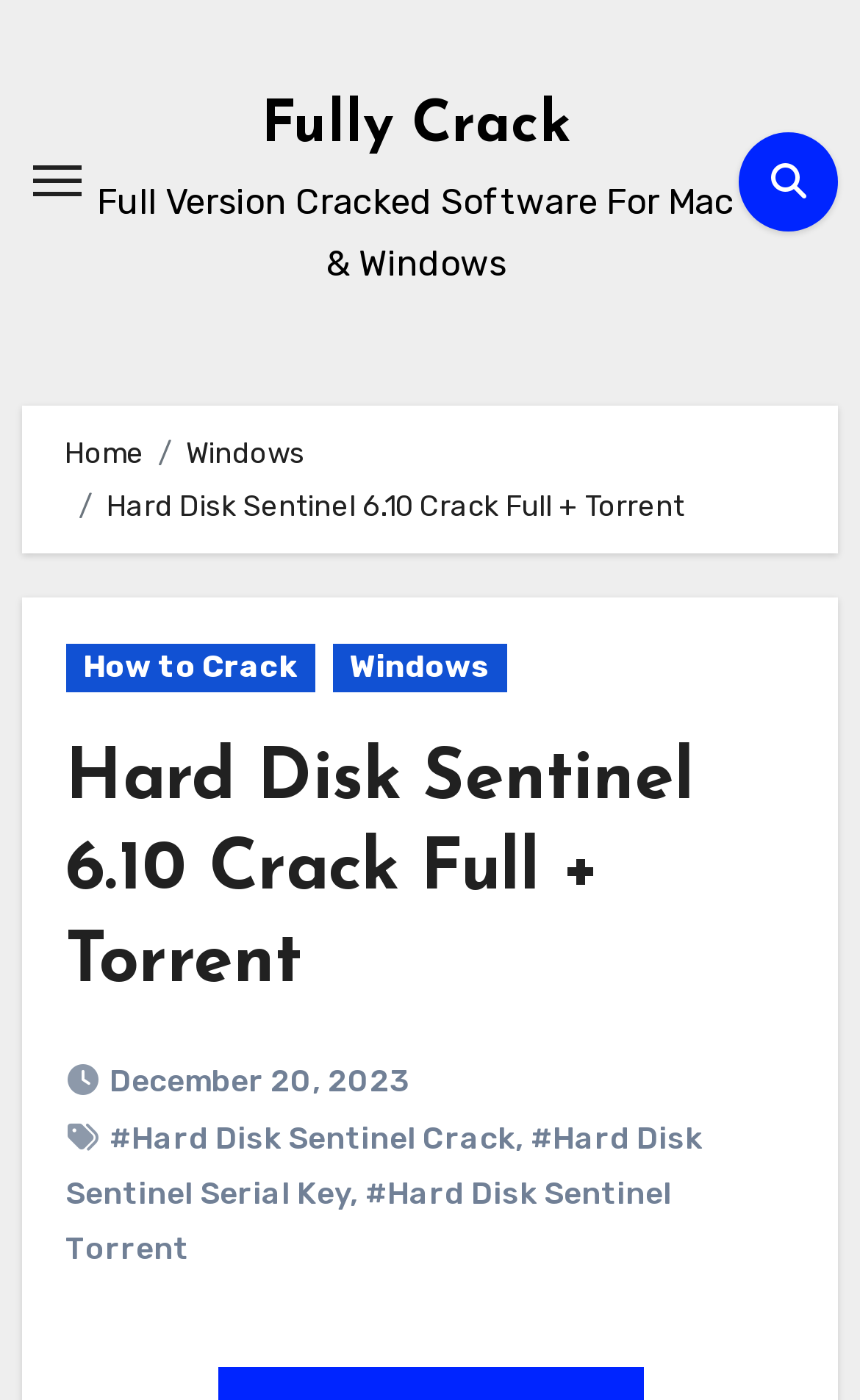What is the operating system supported by Hard Disk Sentinel?
Give a single word or phrase as your answer by examining the image.

Mac & Windows